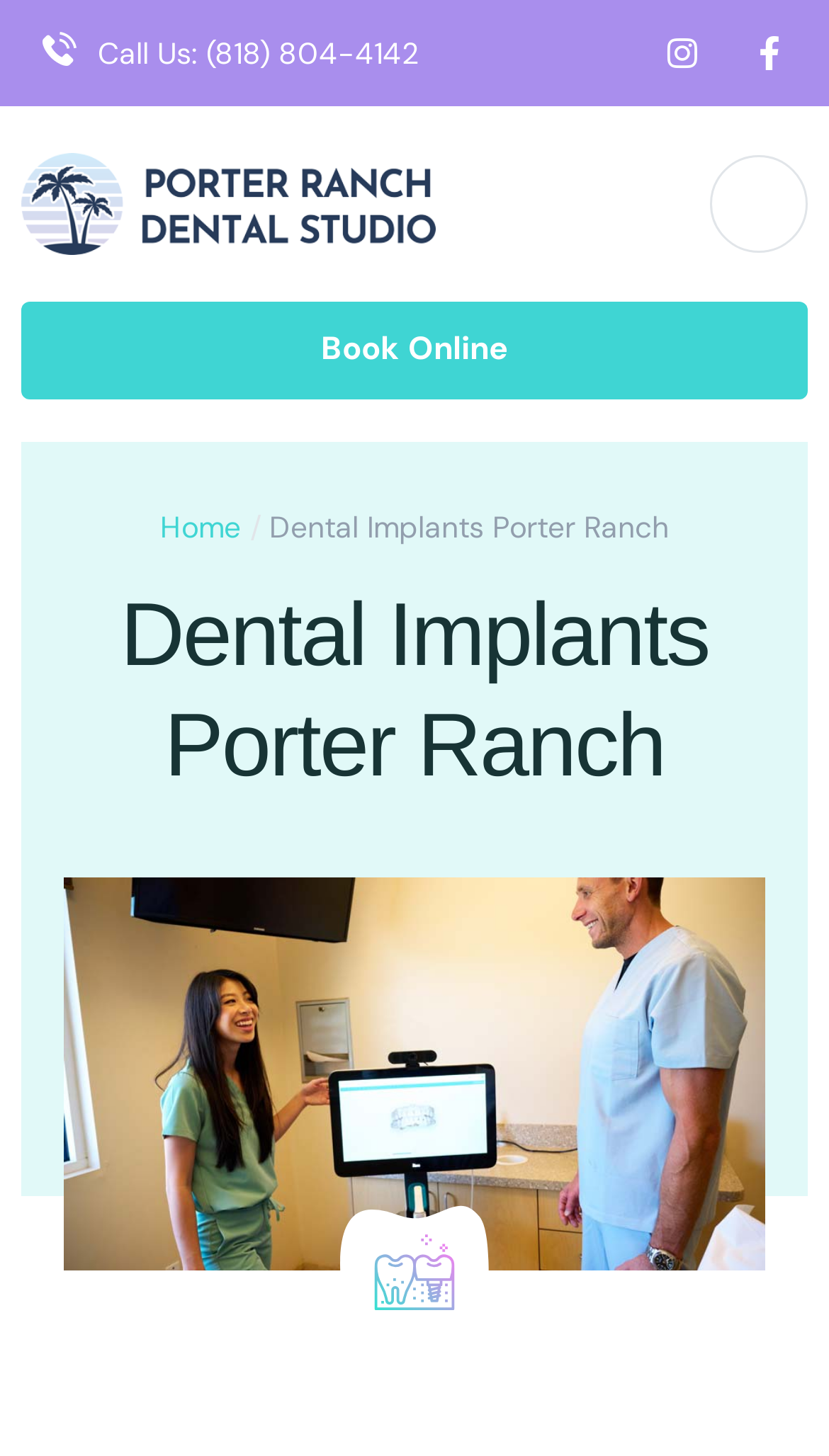Given the element description "Instagram", identify the bounding box of the corresponding UI element.

[0.803, 0.025, 0.844, 0.048]